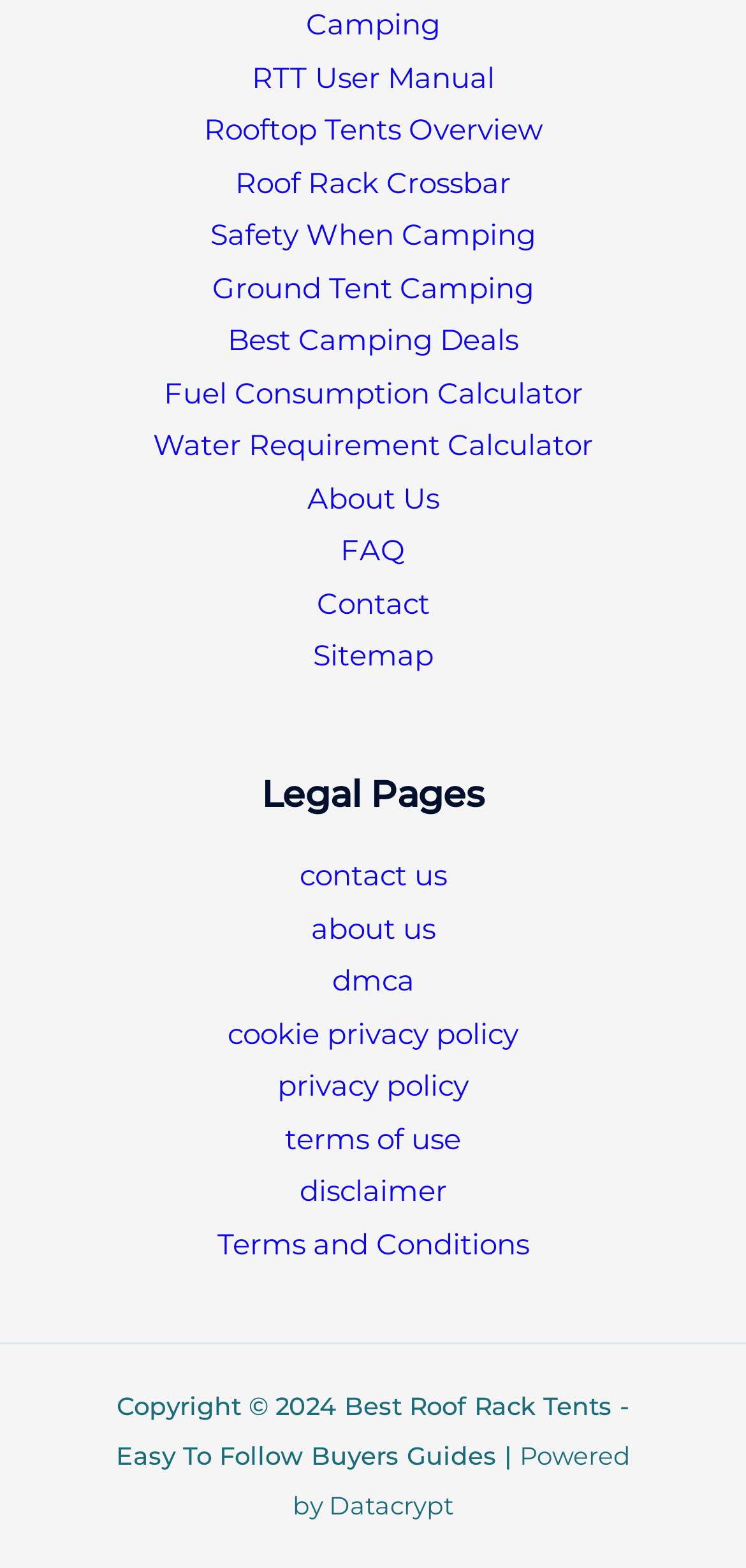Please determine the bounding box coordinates for the UI element described here. Use the format (top-left x, top-left y, bottom-right x, bottom-right y) with values bounded between 0 and 1: Powered by Datacrypt

[0.392, 0.918, 0.845, 0.969]